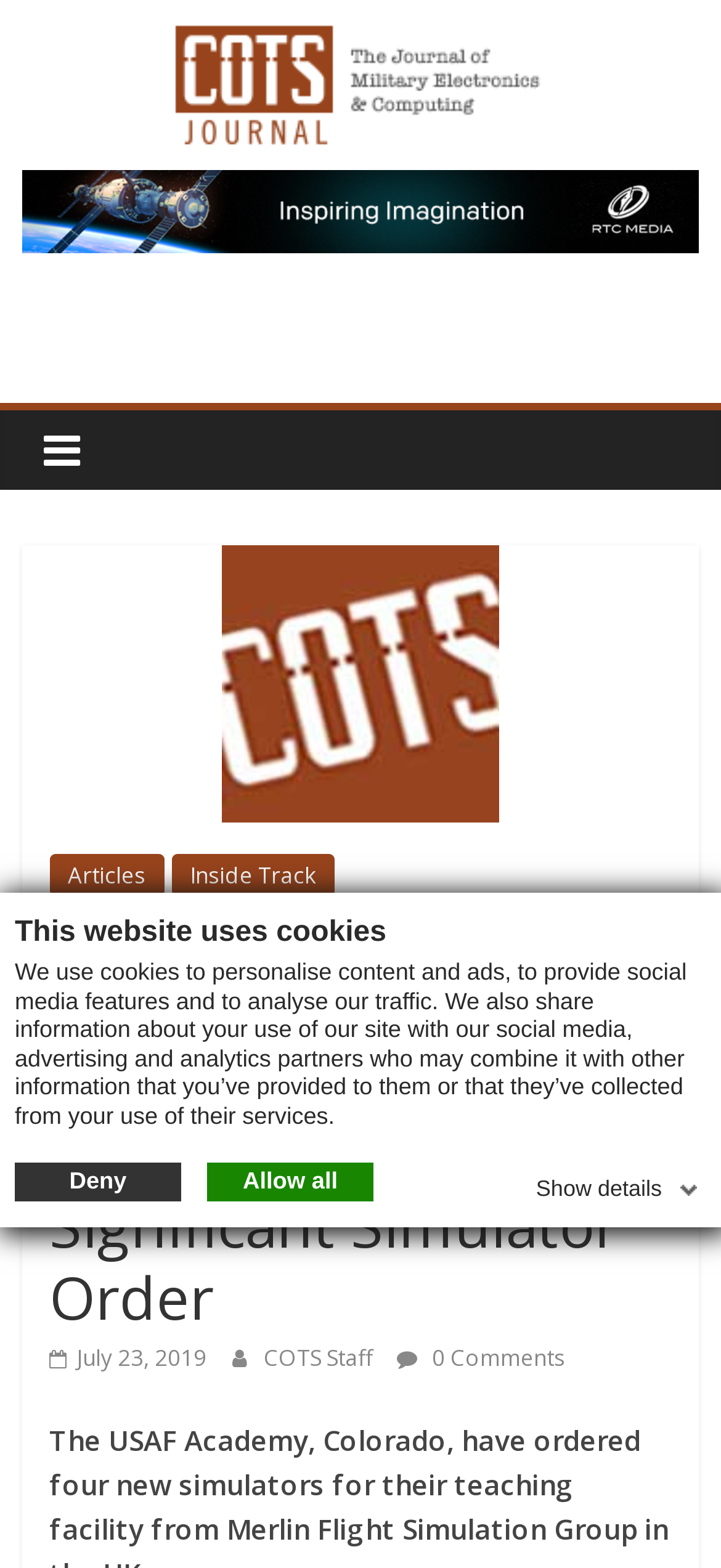Determine the bounding box coordinates of the area to click in order to meet this instruction: "View articles".

[0.068, 0.545, 0.227, 0.572]